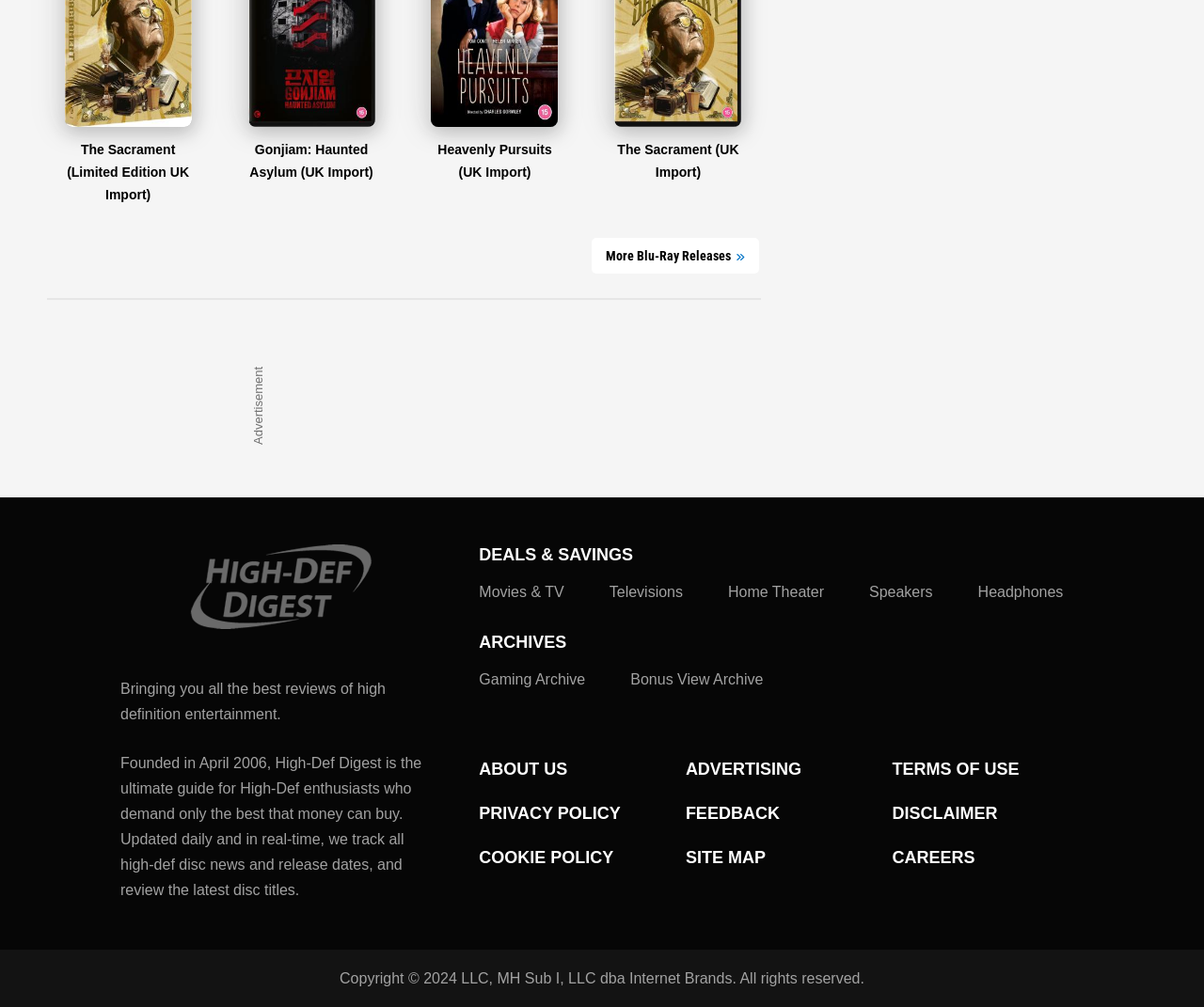Please find the bounding box for the UI element described by: "Gaming Archive".

[0.398, 0.664, 0.486, 0.686]